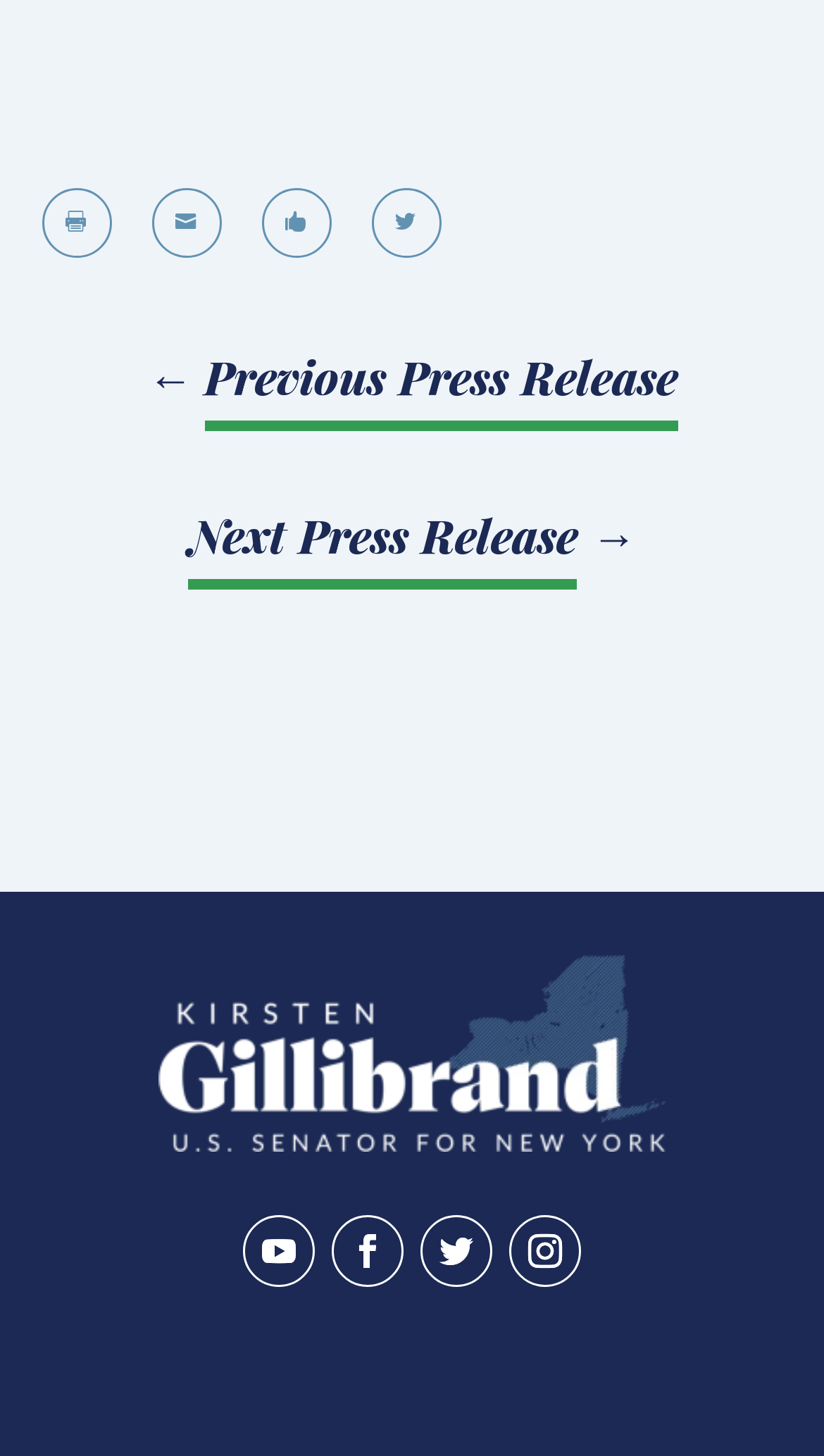Provide the bounding box coordinates for the area that should be clicked to complete the instruction: "Click the link with the icon ''".

[0.295, 0.835, 0.382, 0.884]